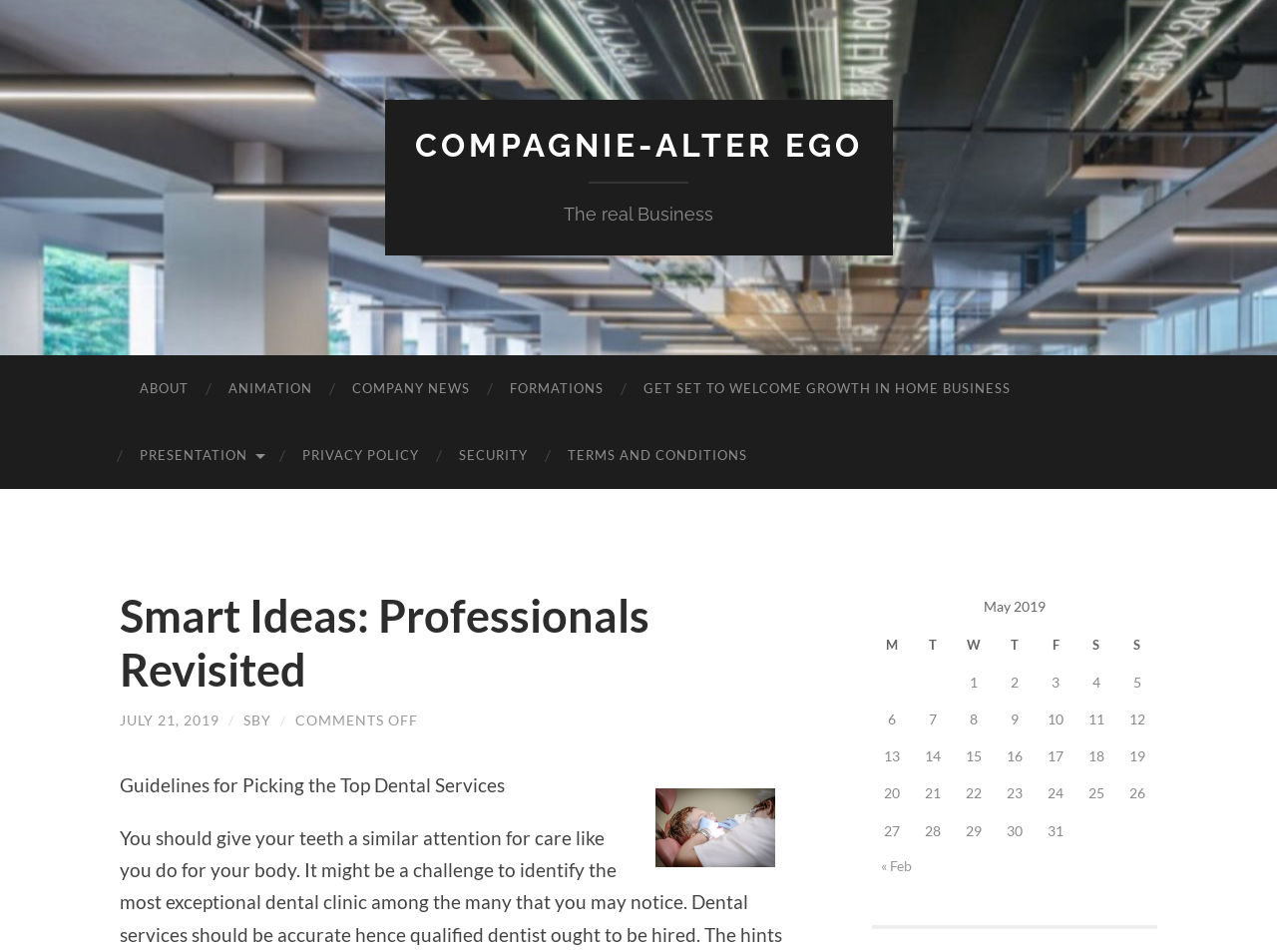Locate the bounding box coordinates of the segment that needs to be clicked to meet this instruction: "Click on FORMATIONS".

[0.384, 0.373, 0.488, 0.443]